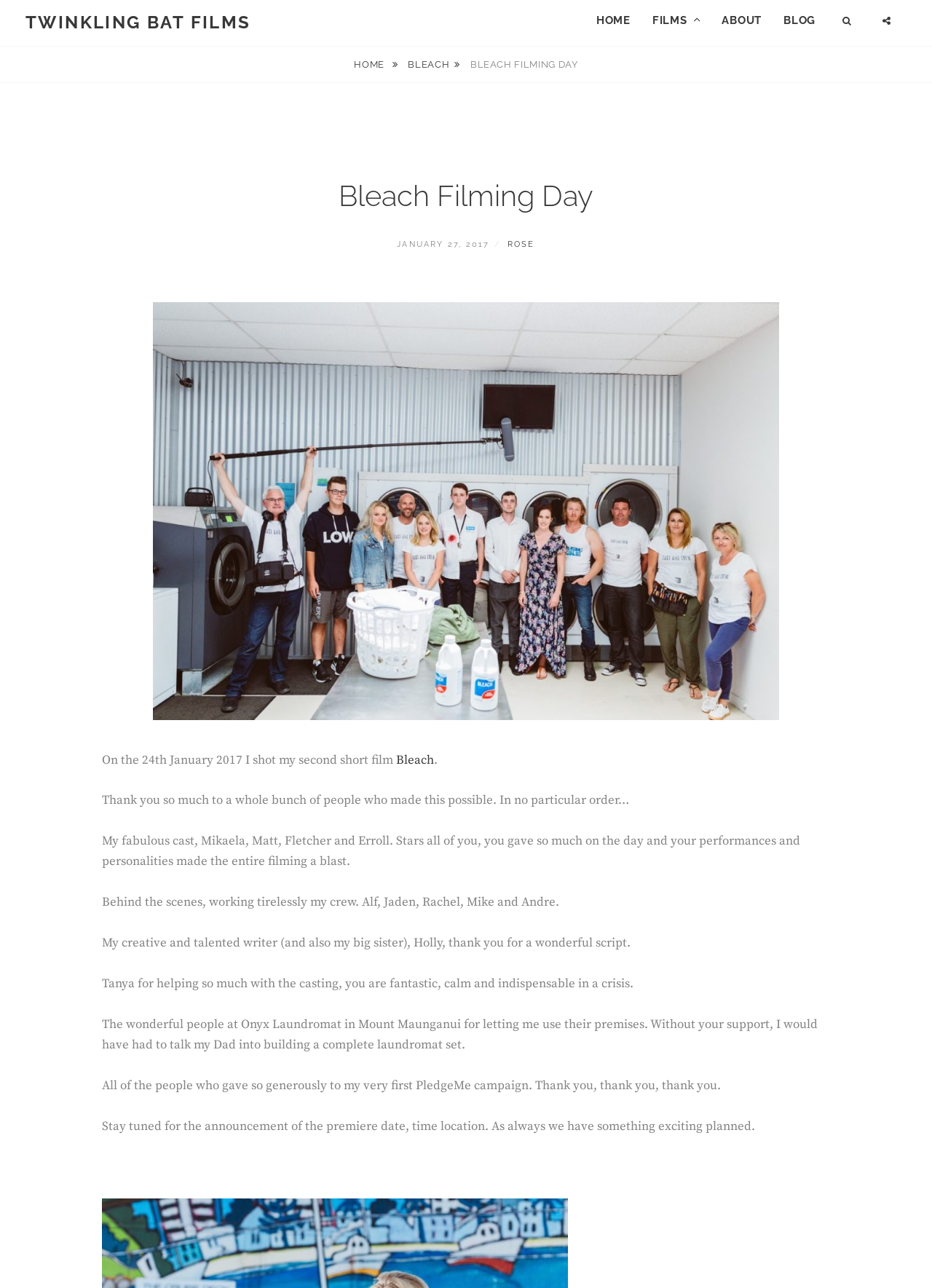How many people are thanked in the text?
Using the visual information from the image, give a one-word or short-phrase answer.

At least 10